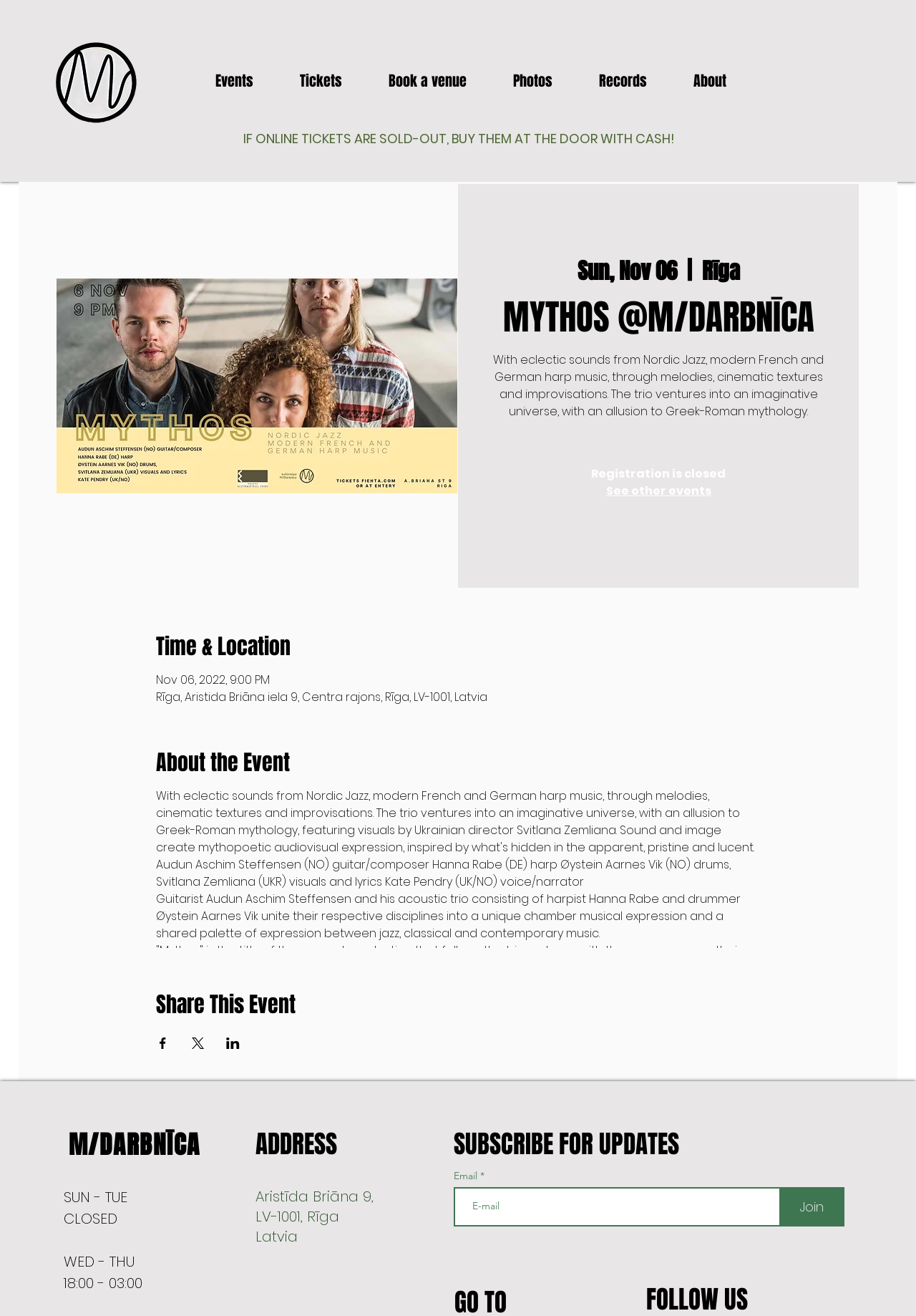What is the title of the concert production?
Please respond to the question with a detailed and well-explained answer.

I found the title of the concert production by looking at the static text element with the text '“Mythos” is the title of the concert production that follows the trio on tour - with the same name as their debut album (Smeik Records) with multimedia and pre-recorded text.' which is located under the 'About the Event' heading.